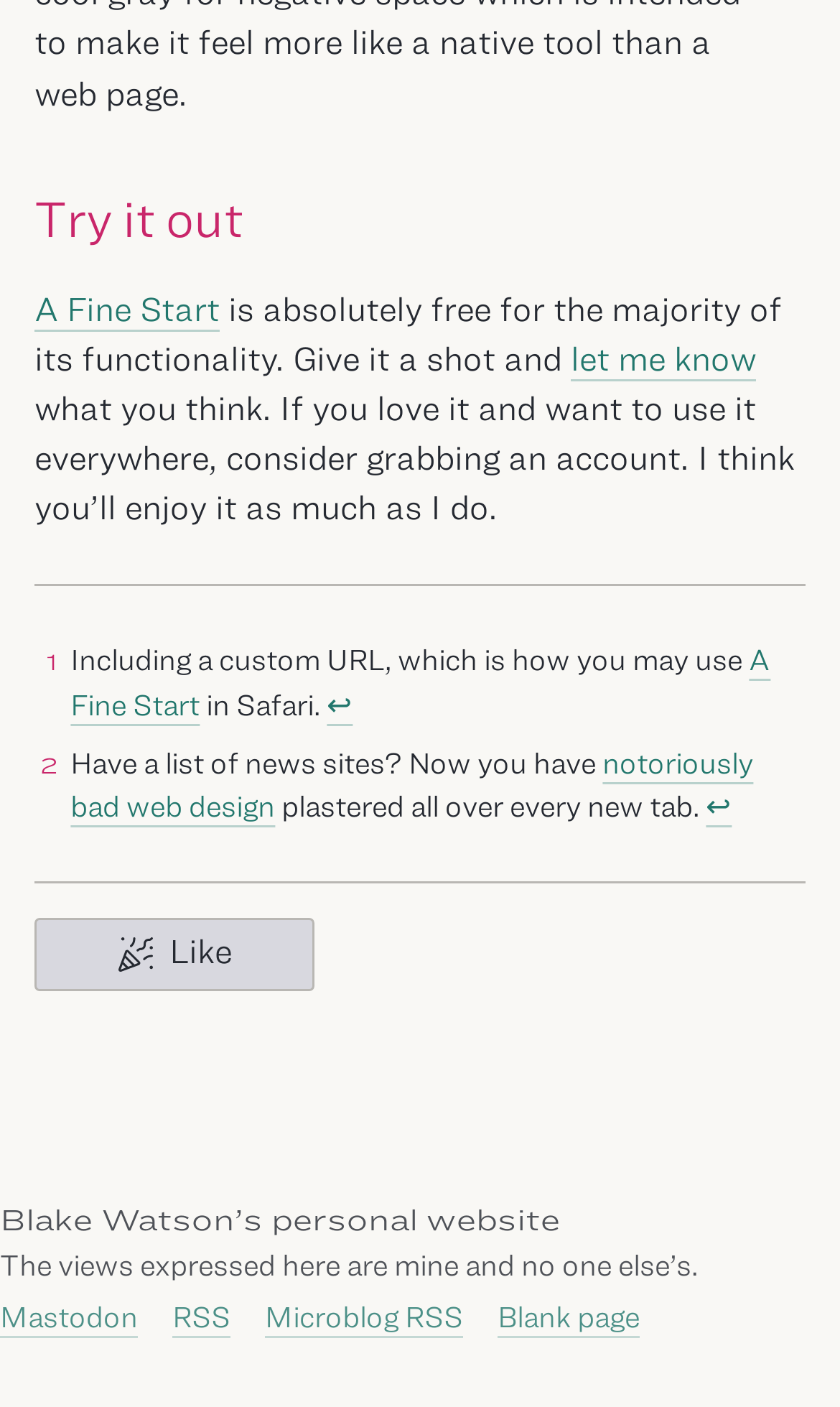Respond with a single word or phrase to the following question:
What is the text of the second list item?

Have a list of news sites?